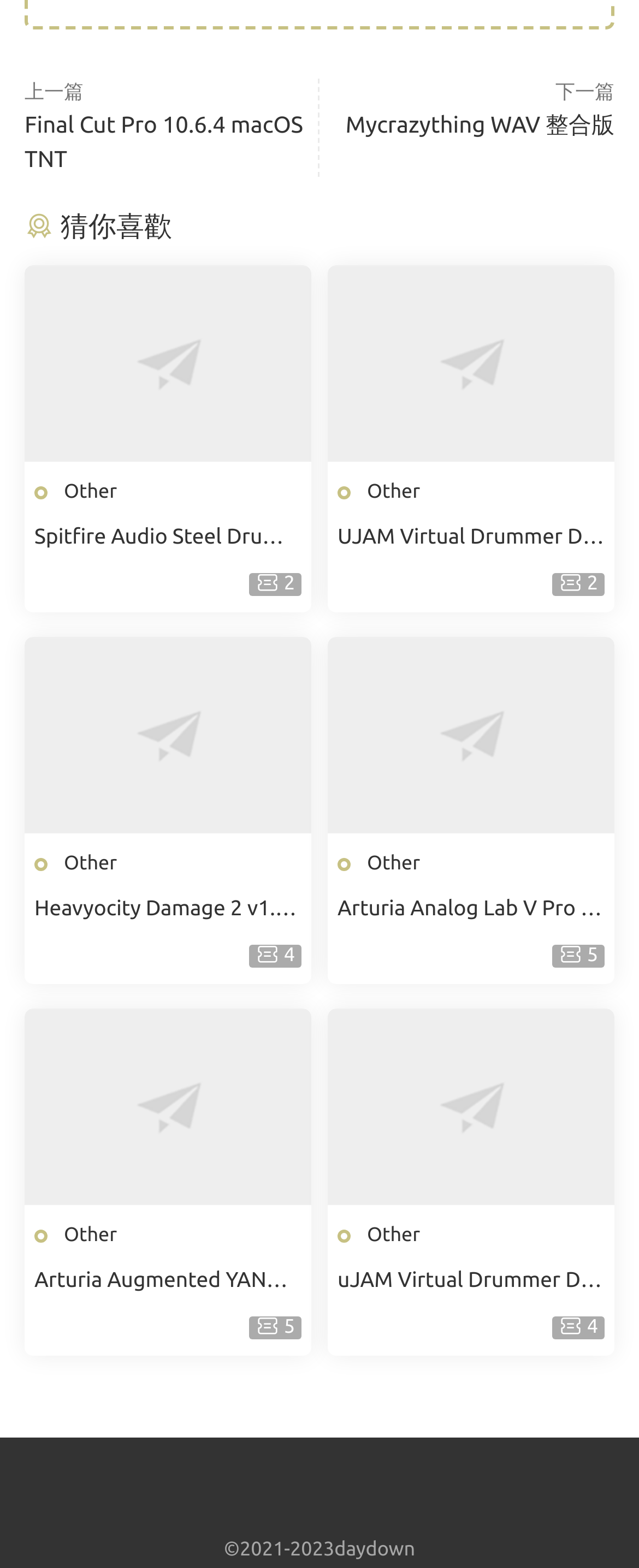Using the information shown in the image, answer the question with as much detail as possible: What is the name of the first product?

I looked at the first link with a product name and image, and it says 'Spitfire Audio Steel Drums KONTAKT'.